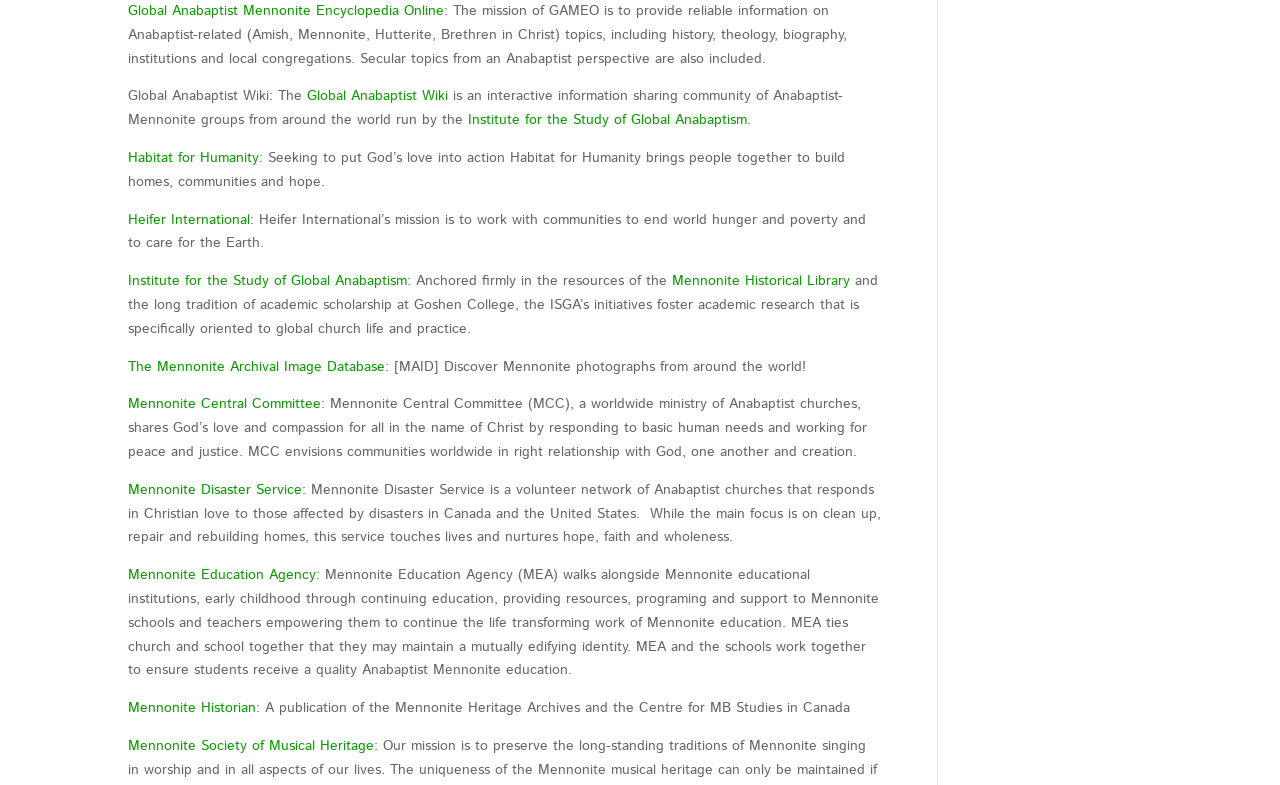Could you please study the image and provide a detailed answer to the question:
What is the purpose of Mennonite Disaster Service?

According to the StaticText element with ID 358, Mennonite Disaster Service is a volunteer network of Anabaptist churches that responds in Christian love to those affected by disasters in Canada and the United States, focusing on clean up, repair, and rebuilding homes.